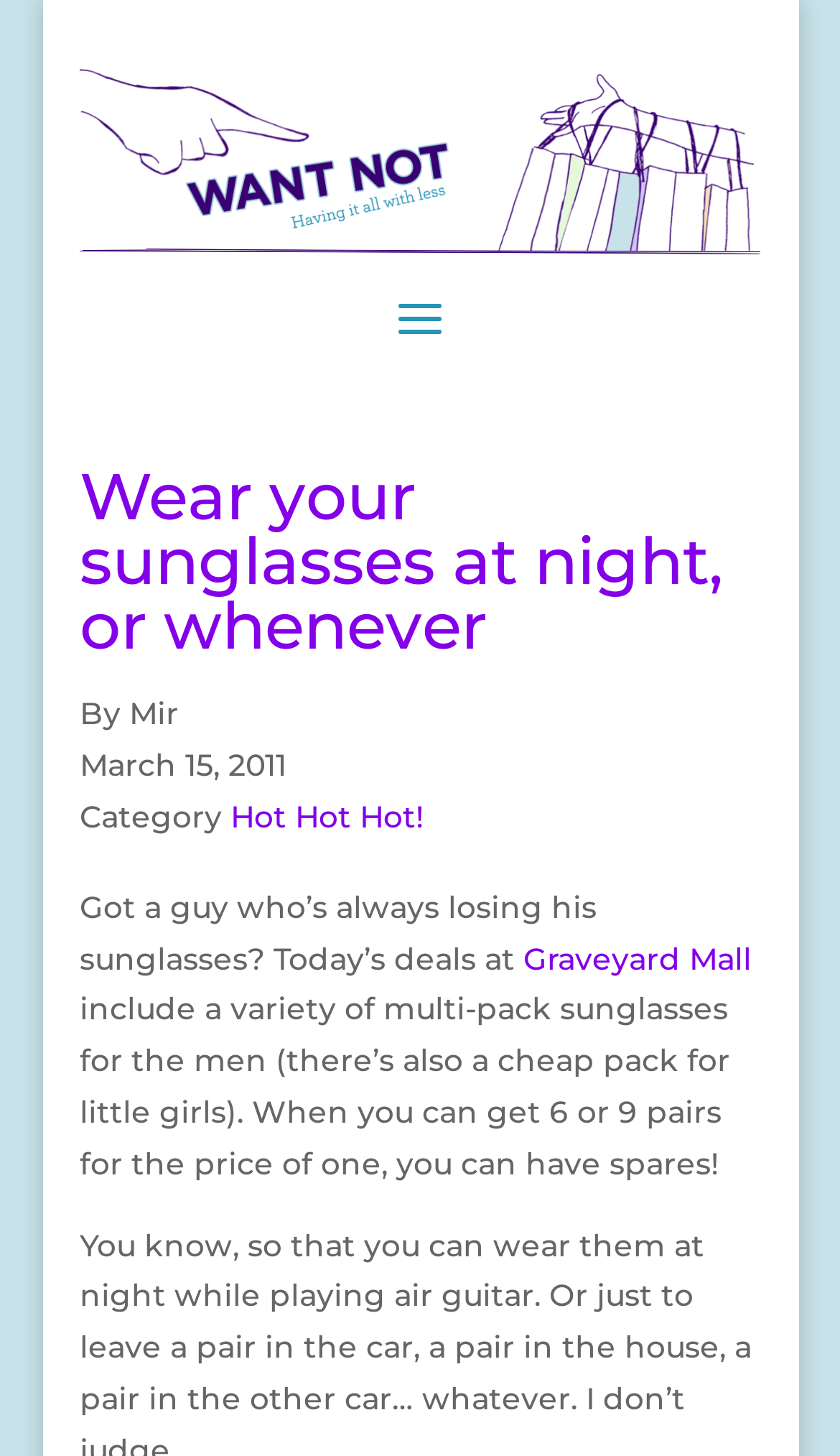Create a detailed description of the webpage's content and layout.

The webpage appears to be a blog post or article discussing cheap sunglasses for men. At the top of the page, there is a large image taking up most of the width, with a heading "Wear your sunglasses at night, or whenever" positioned below it. The heading is centered and takes up a significant portion of the page's width. 

Below the heading, there is a byline "By Mir" followed by the date "March 15, 2011" and a category label. To the right of the category label, there is a link titled "Hot Hot Hot!". 

Further down the page, there is a paragraph of text that discusses deals on sunglasses for men, mentioning a specific retailer, Graveyard Mall, which is linked. The text also describes the variety of multi-pack sunglasses available, including options for little girls. The paragraph is positioned below the previous elements, taking up a significant portion of the page's width.